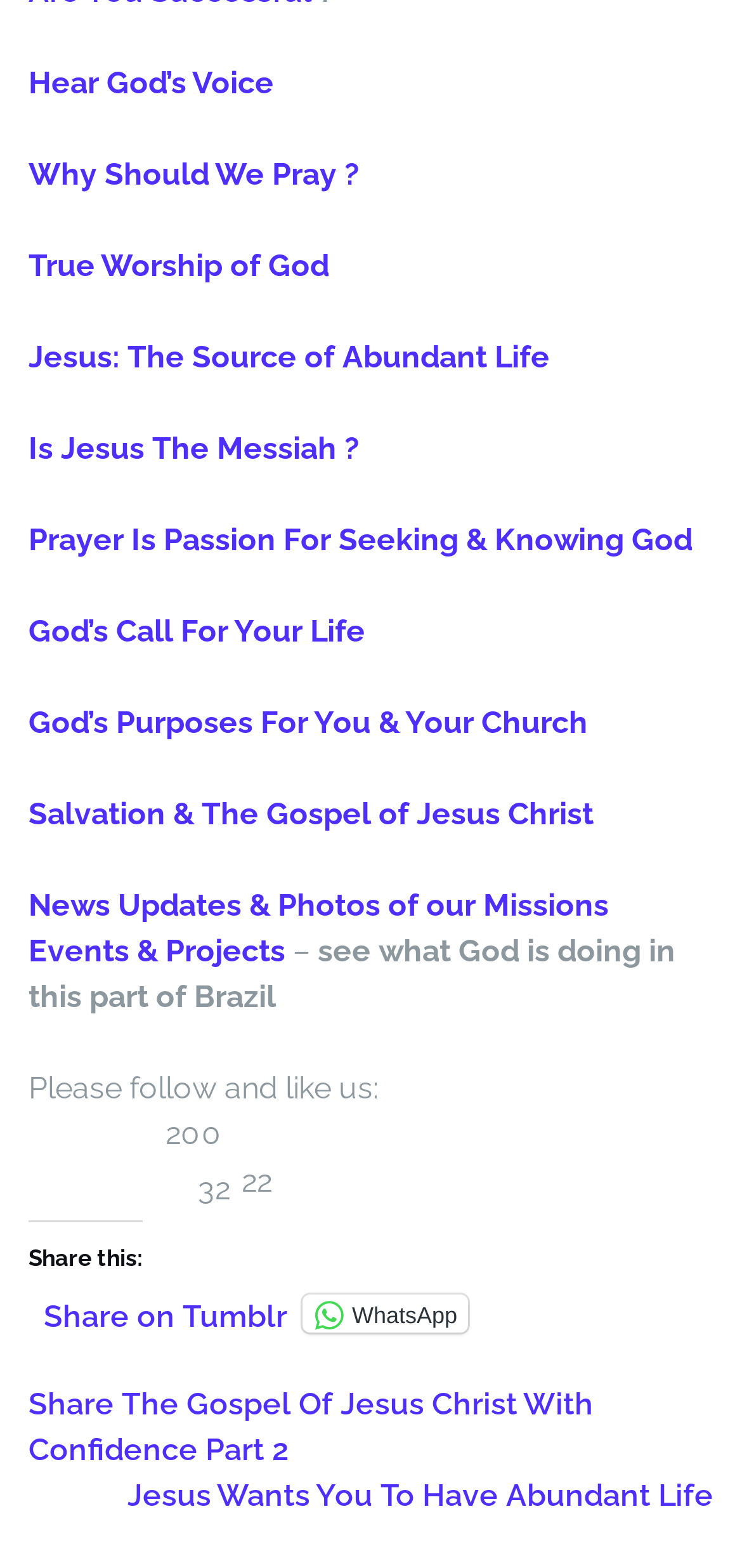Answer the following query concisely with a single word or phrase:
What is the topic of the link 'Jesus Wants You To Have Abundant Life'?

Jesus and Abundant Life